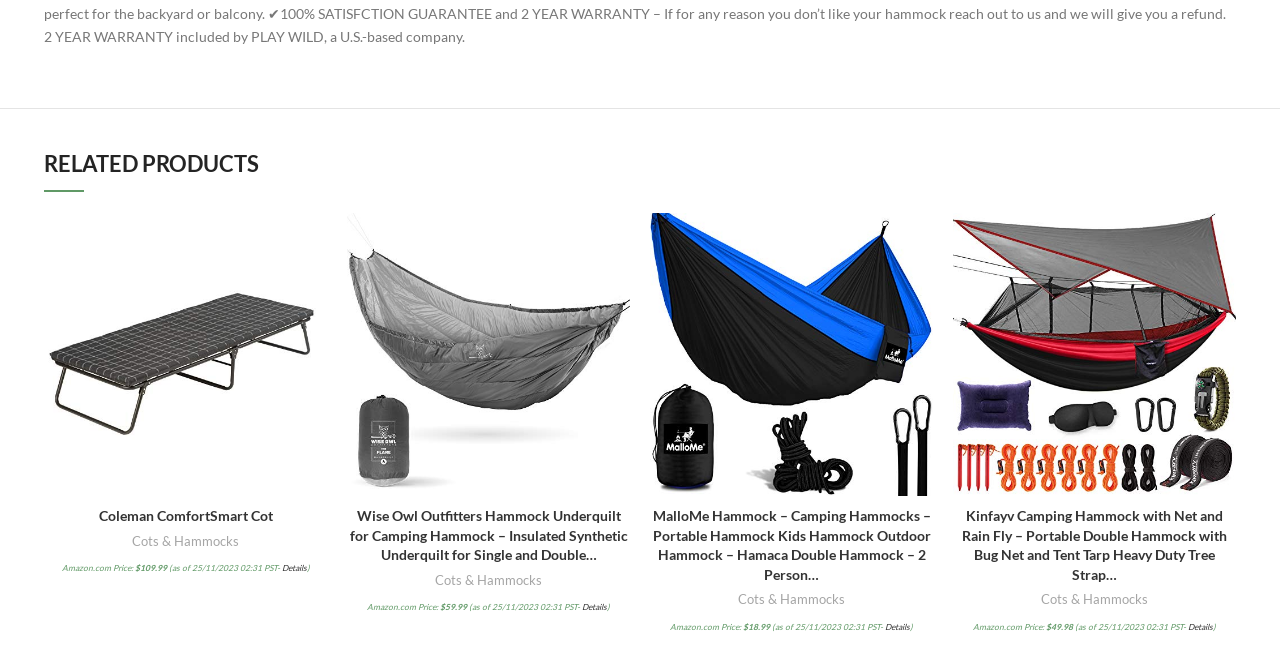What is the brand of the first product listed?
Please craft a detailed and exhaustive response to the question.

I found the brand of the first product by looking at the heading element, which shows the brand as 'Coleman'.